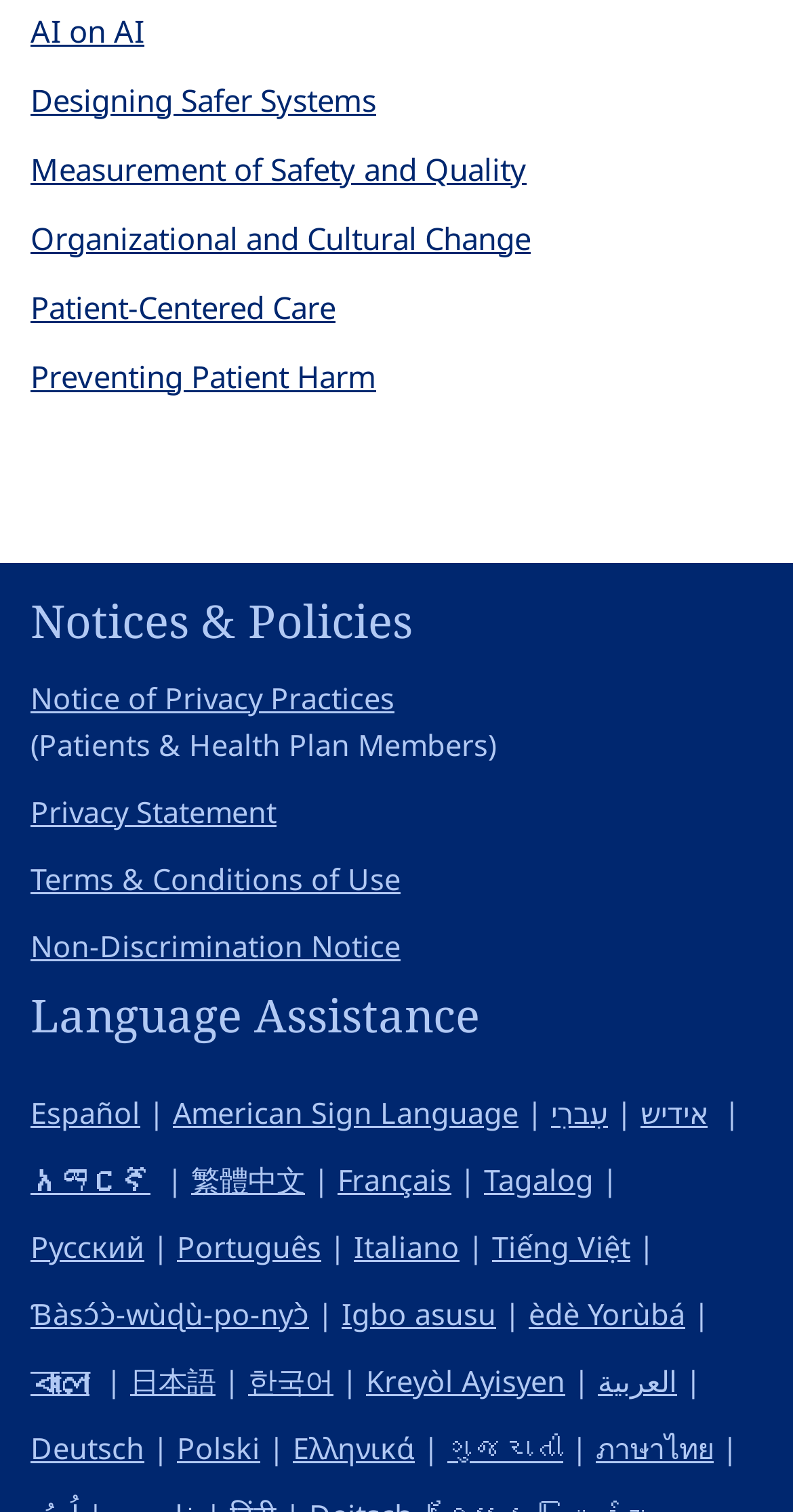Please identify the bounding box coordinates of the clickable area that will fulfill the following instruction: "View Notice of Privacy Practices". The coordinates should be in the format of four float numbers between 0 and 1, i.e., [left, top, right, bottom].

[0.038, 0.448, 0.497, 0.474]